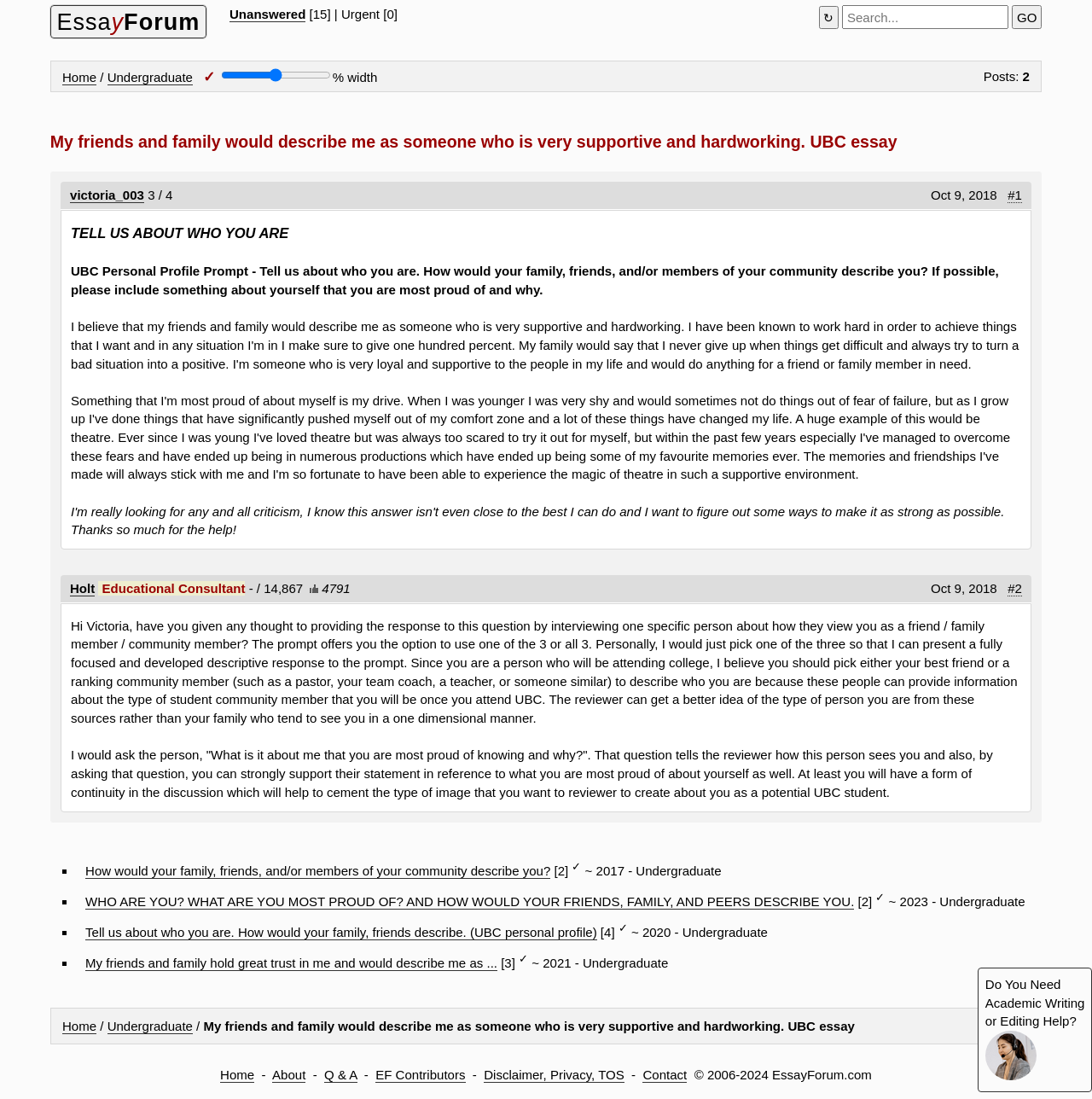Examine the image carefully and respond to the question with a detailed answer: 
How many links are present in the complementary section?

The complementary section contains 4 links, each with a list marker '■' and a superscript '✓', describing different UBC personal profile prompts.